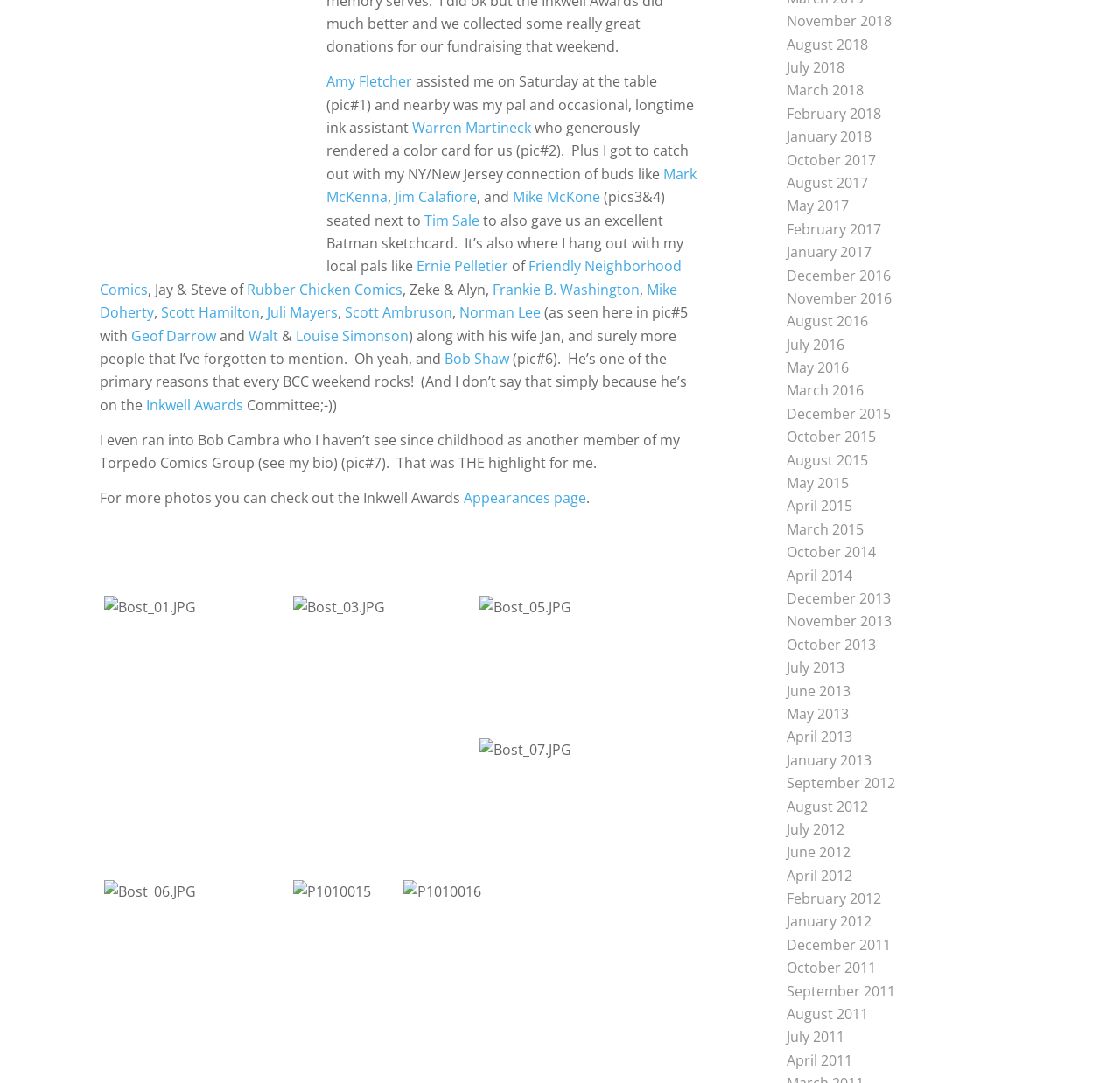Based on the element description: "Walt", identify the UI element and provide its bounding box coordinates. Use four float numbers between 0 and 1, [left, top, right, bottom].

[0.222, 0.301, 0.248, 0.319]